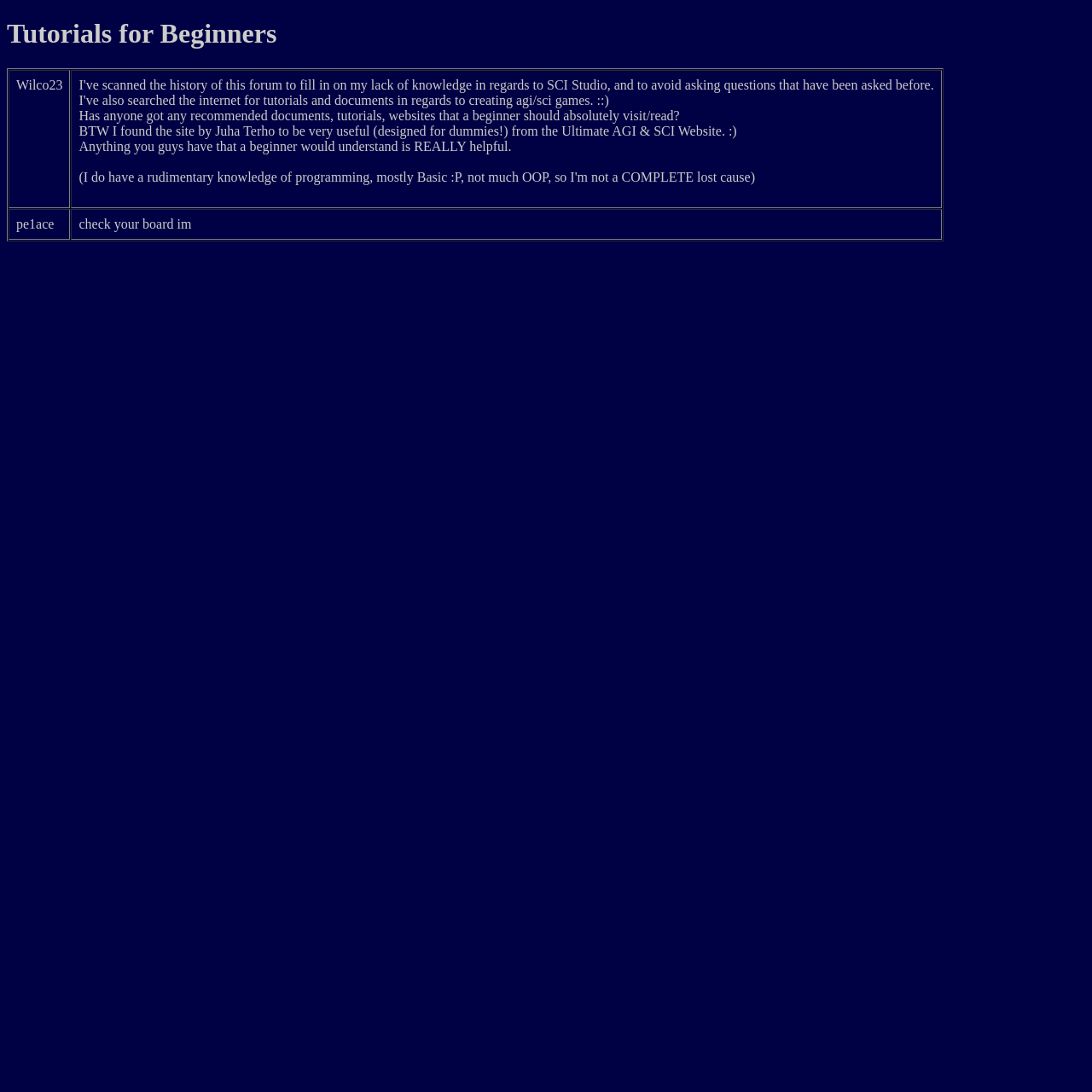Provide a thorough and detailed response to the question by examining the image: 
Who is the author of the first post?

The author of the first post is 'Wilco23' as indicated by the gridcell containing the username in the table.